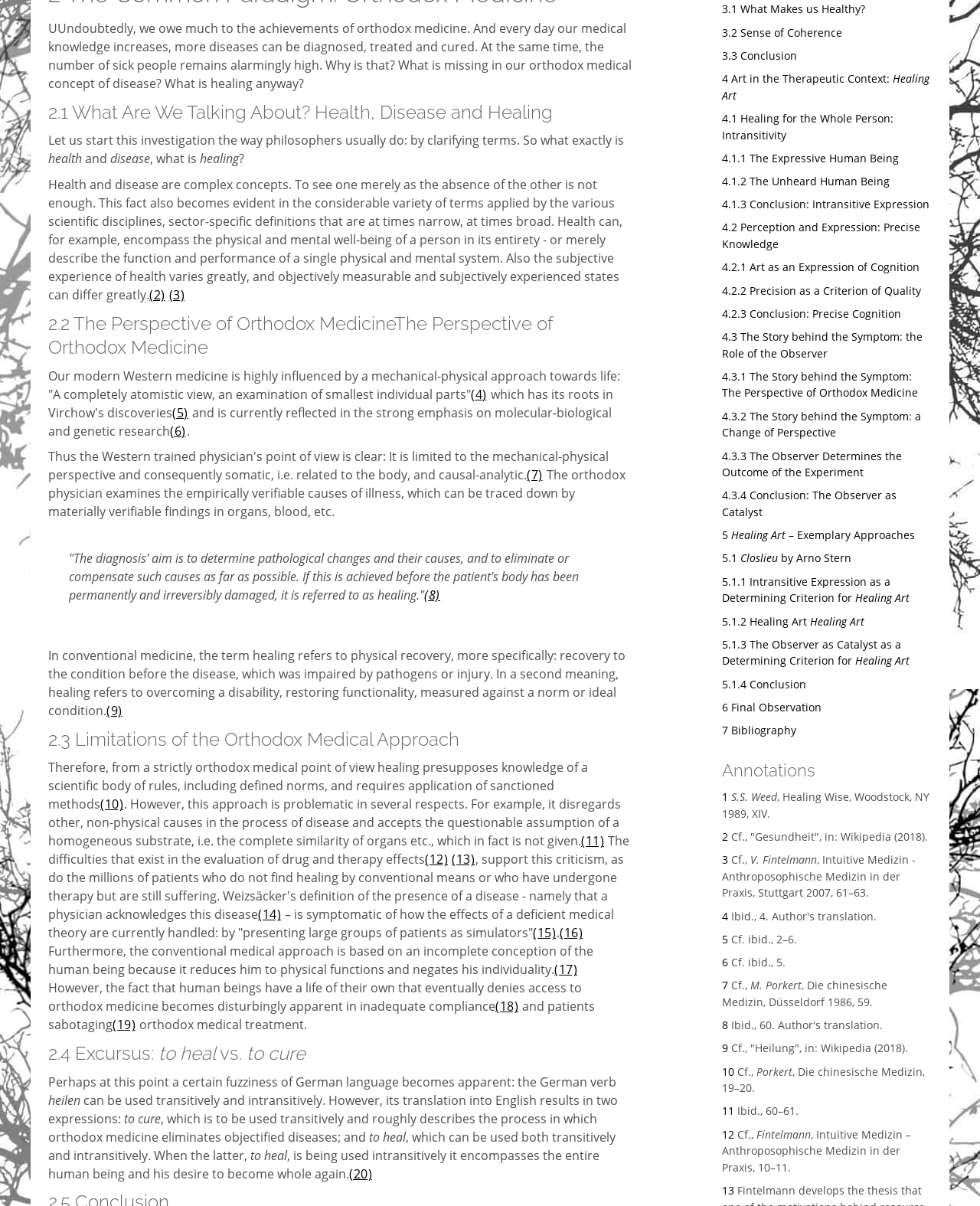What is the role of the observer in the therapeutic context?
Could you answer the question with a detailed and thorough explanation?

The webpage suggests that the observer plays a crucial role in the therapeutic context, as they can influence the outcome of the experiment and even act as a catalyst for healing.